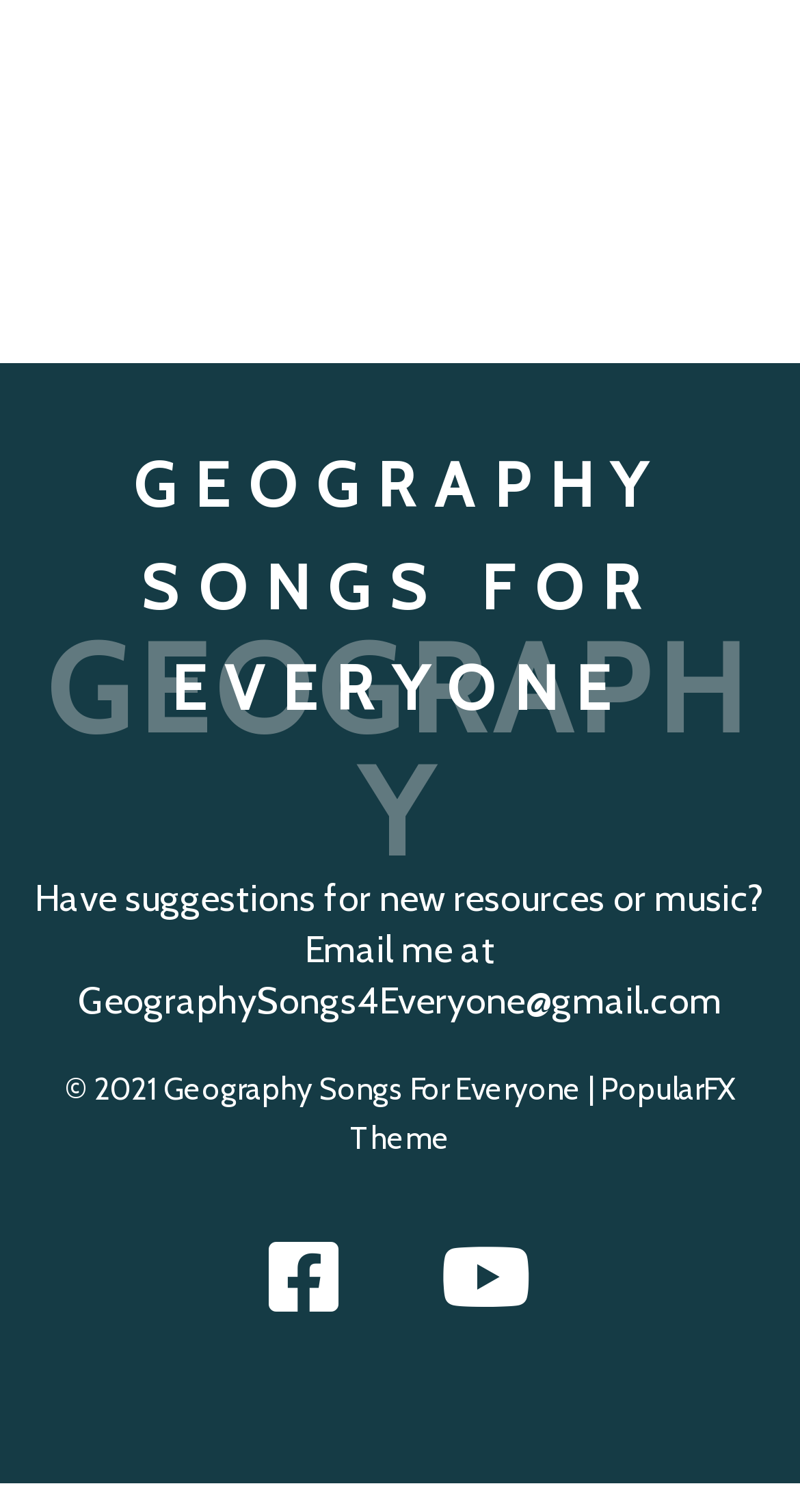What are the social media links available on the webpage?
Examine the webpage screenshot and provide an in-depth answer to the question.

The webpage contains two social media links, represented by the link elements '' and '', which are likely to be Facebook and Twitter links respectively.